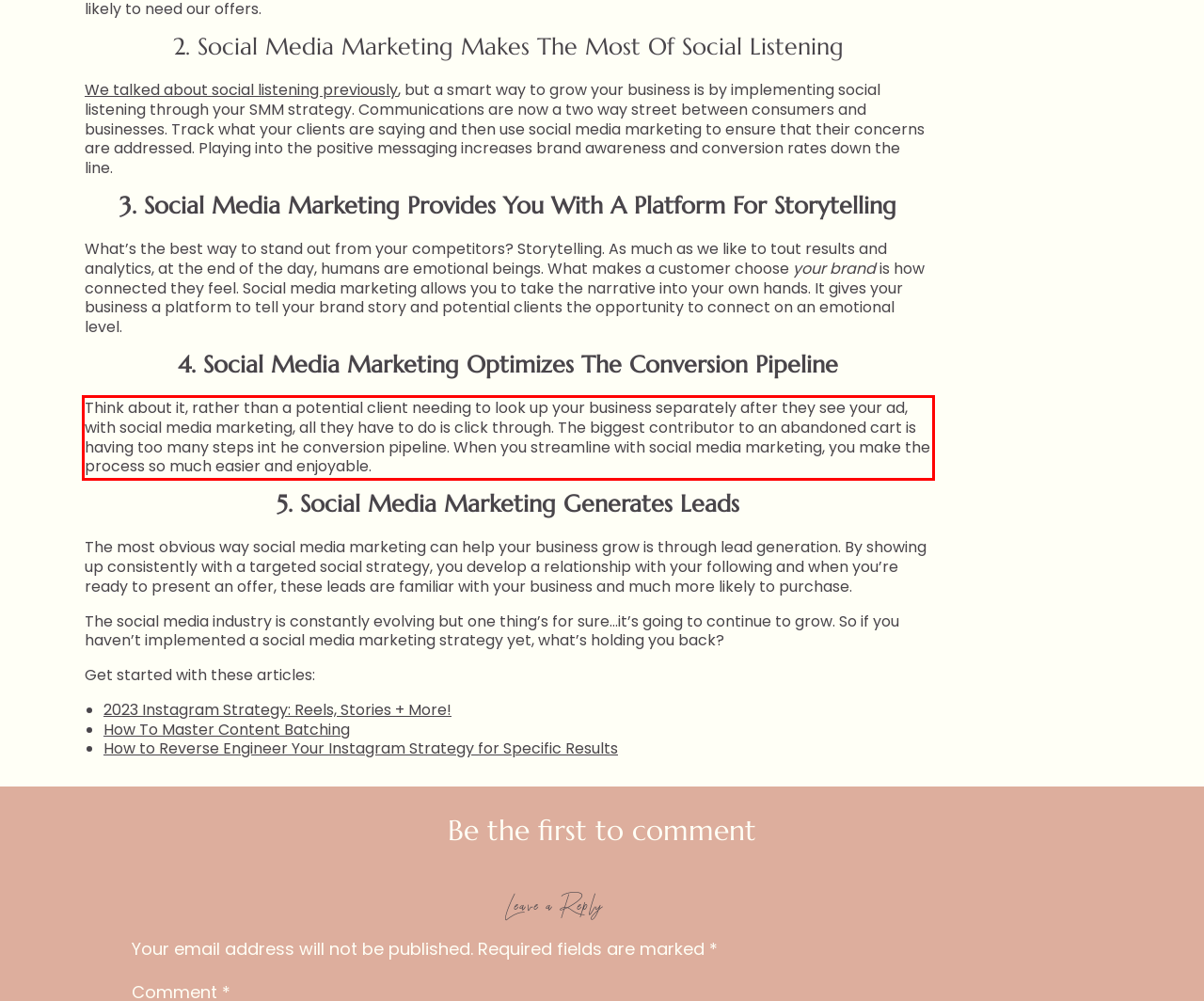Examine the screenshot of the webpage, locate the red bounding box, and perform OCR to extract the text contained within it.

Think about it, rather than a potential client needing to look up your business separately after they see your ad, with social media marketing, all they have to do is click through. The biggest contributor to an abandoned cart is having too many steps int he conversion pipeline. When you streamline with social media marketing, you make the process so much easier and enjoyable.